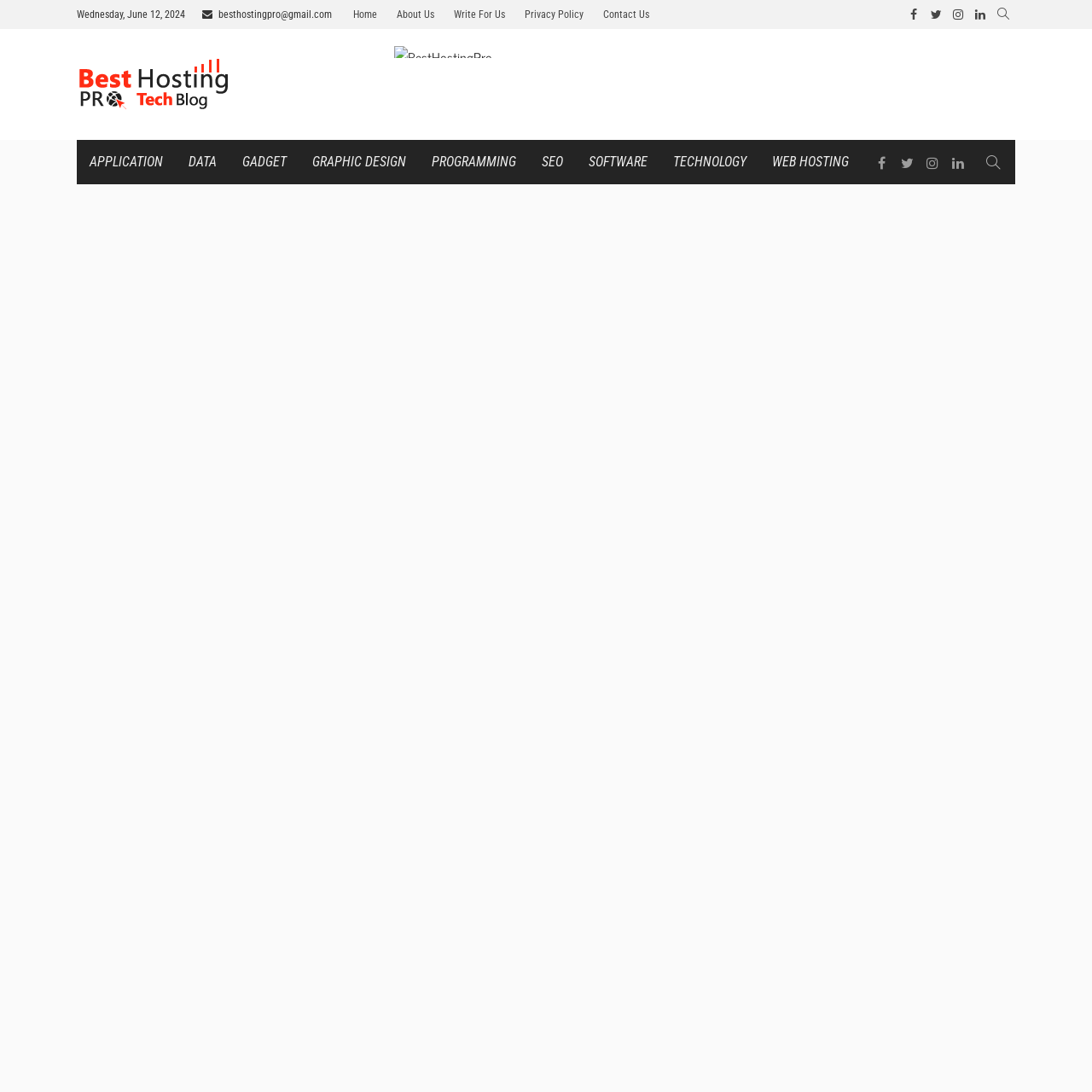Provide the bounding box coordinates, formatted as (top-left x, top-left y, bottom-right x, bottom-right y), with all values being floating point numbers between 0 and 1. Identify the bounding box of the UI element that matches the description: alt="BestHostingPro"

[0.361, 0.042, 0.451, 0.053]